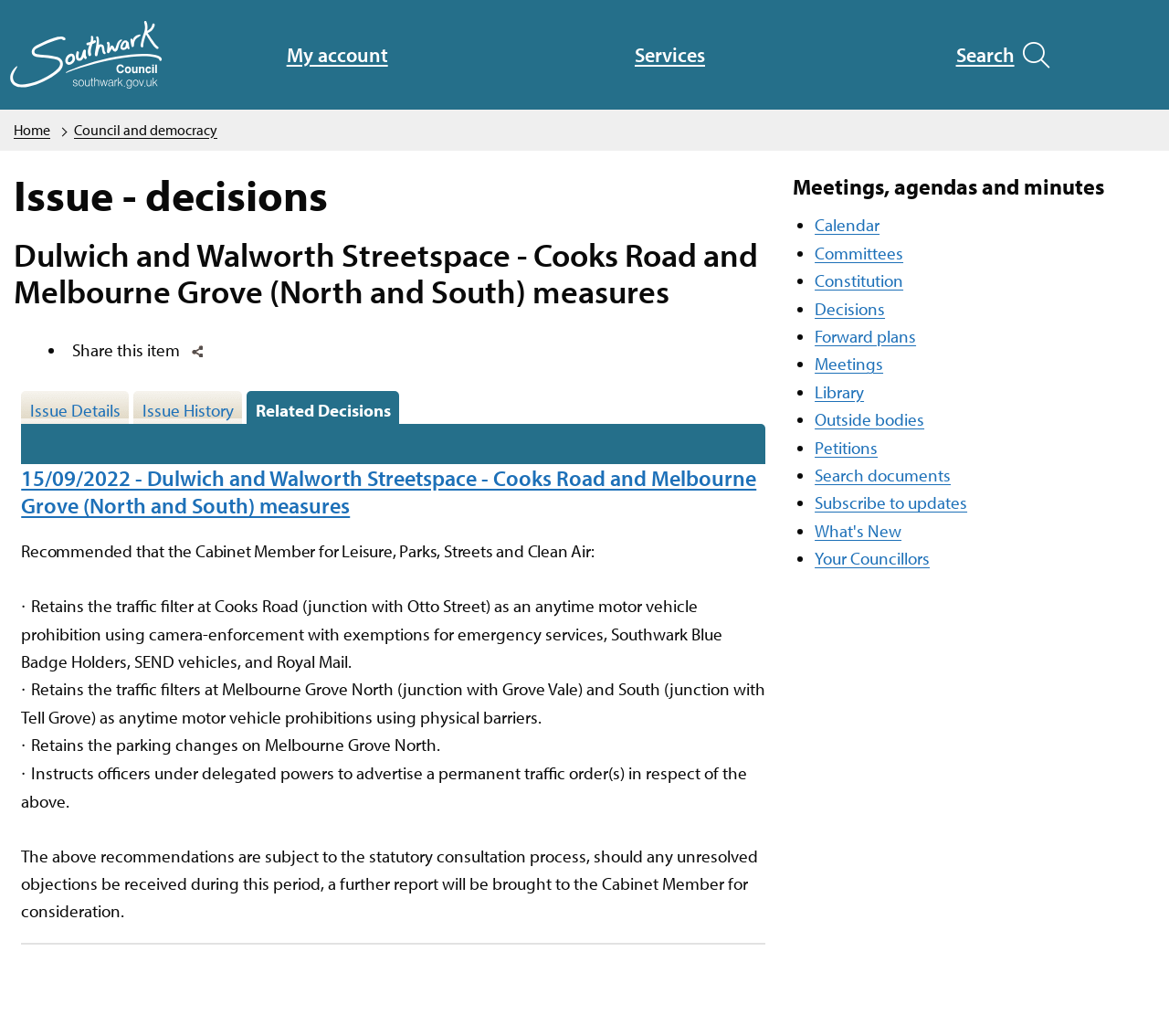What is the name of the council?
Respond to the question with a single word or phrase according to the image.

Southwark Council